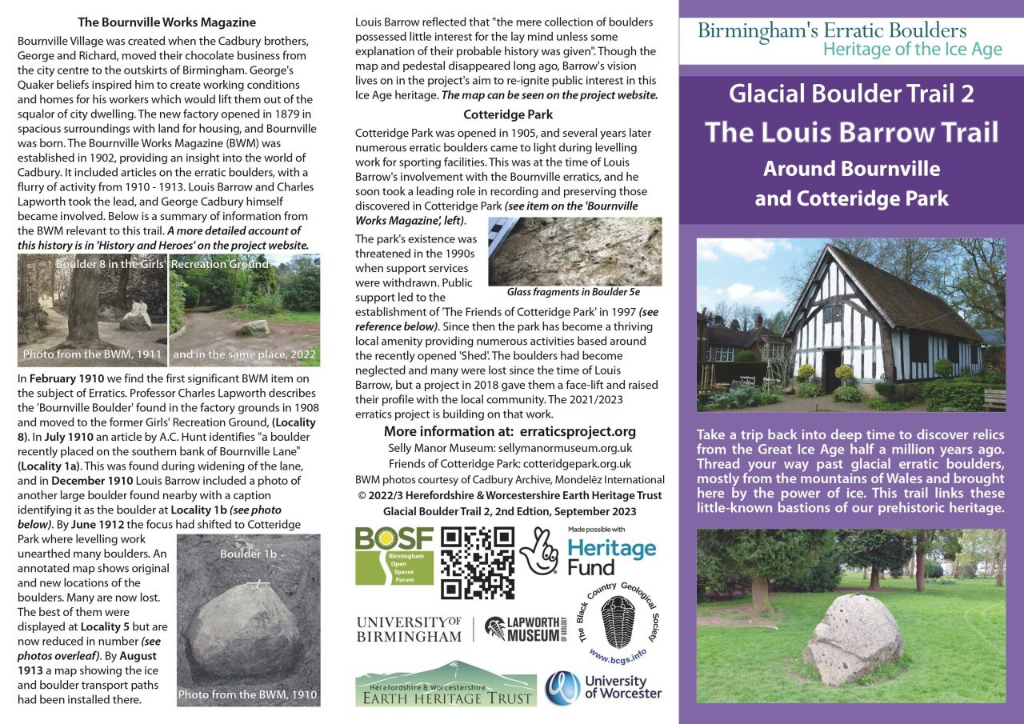Create a detailed narrative of what is happening in the image.

The image titled "Trail 2 page 1" appears to be a detailed informational brochure about the Glacial Boulder Trail in Bournville and Cotteridge Park. This brochure discusses the history of the area, highlighting contributions from notable figures like Louis Barrow and Charles Lapworth, who were instrumental in researching and documenting the boulders' significance. It mentions the Bournville Works Magazine, which provided insights into the boulders and their historical relevance. Additionally, the brochure features various photographs, including past documentation from the early 1900s and more recent images, illustrating the relationship between local history and the geological features found in the area. The overall focus is on raising awareness of Birmingham’s erratic boulders and their heritage linked to the Ice Age.